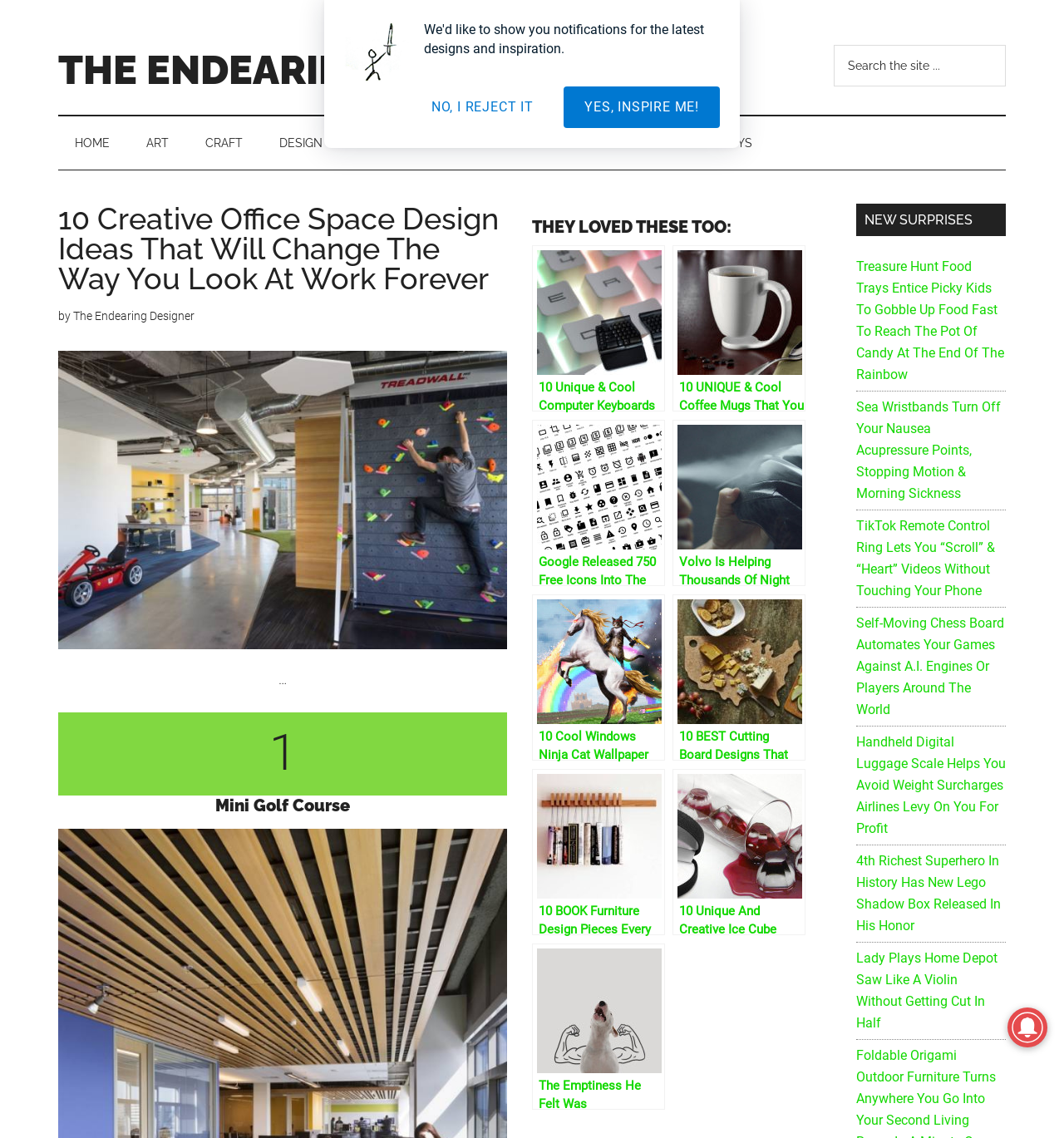What is the purpose of the 'NEW SURPRISES' section?
Provide a detailed answer to the question, using the image to inform your response.

The 'NEW SURPRISES' section is located in the secondary sidebar and features a list of links with descriptive text and images. This suggests that the purpose of this section is to showcase new and surprising content to users, such as innovative products or design ideas.